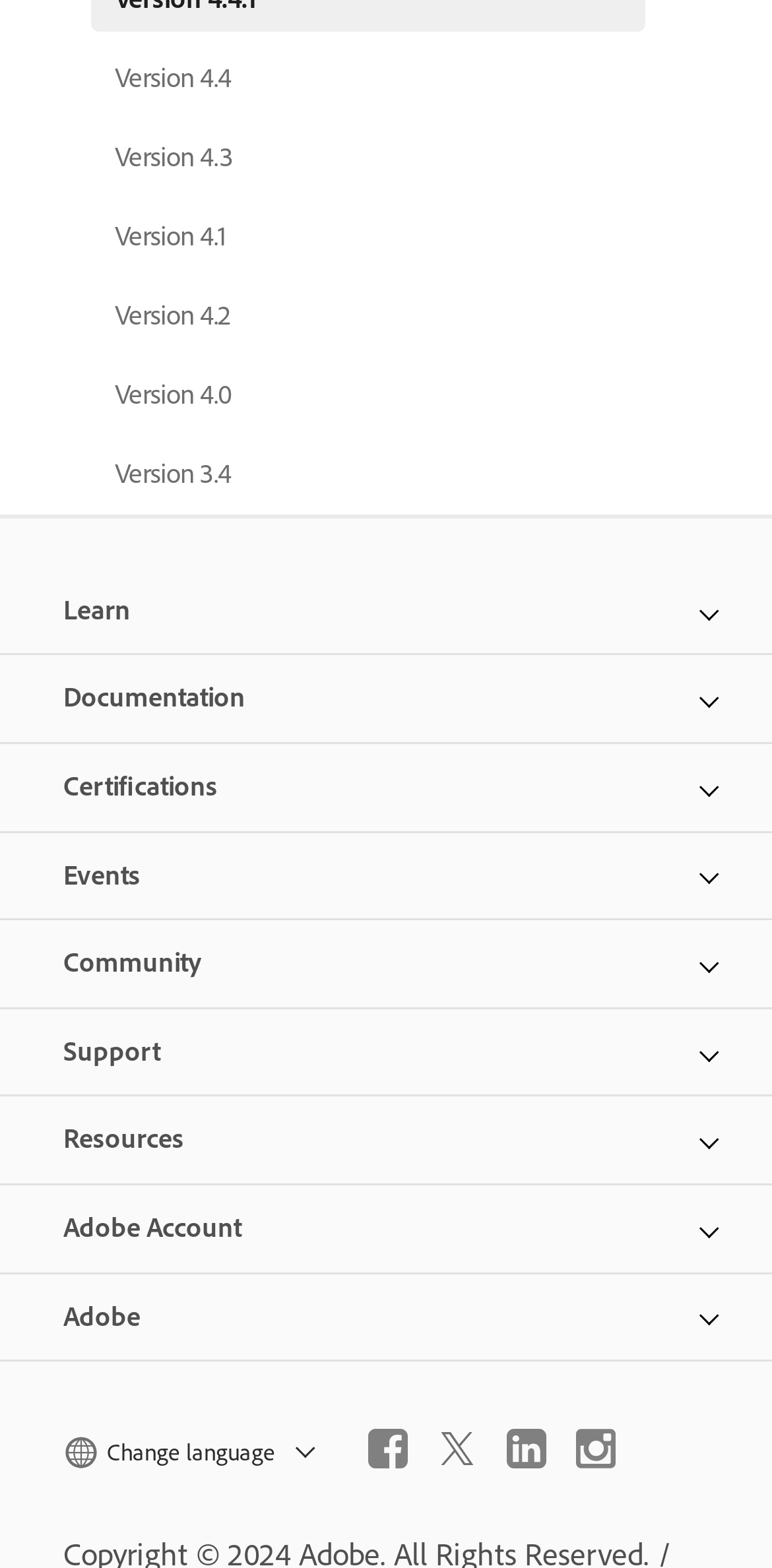Provide the bounding box coordinates of the HTML element this sentence describes: "aria-label="twitter"".

[0.567, 0.91, 0.618, 0.935]